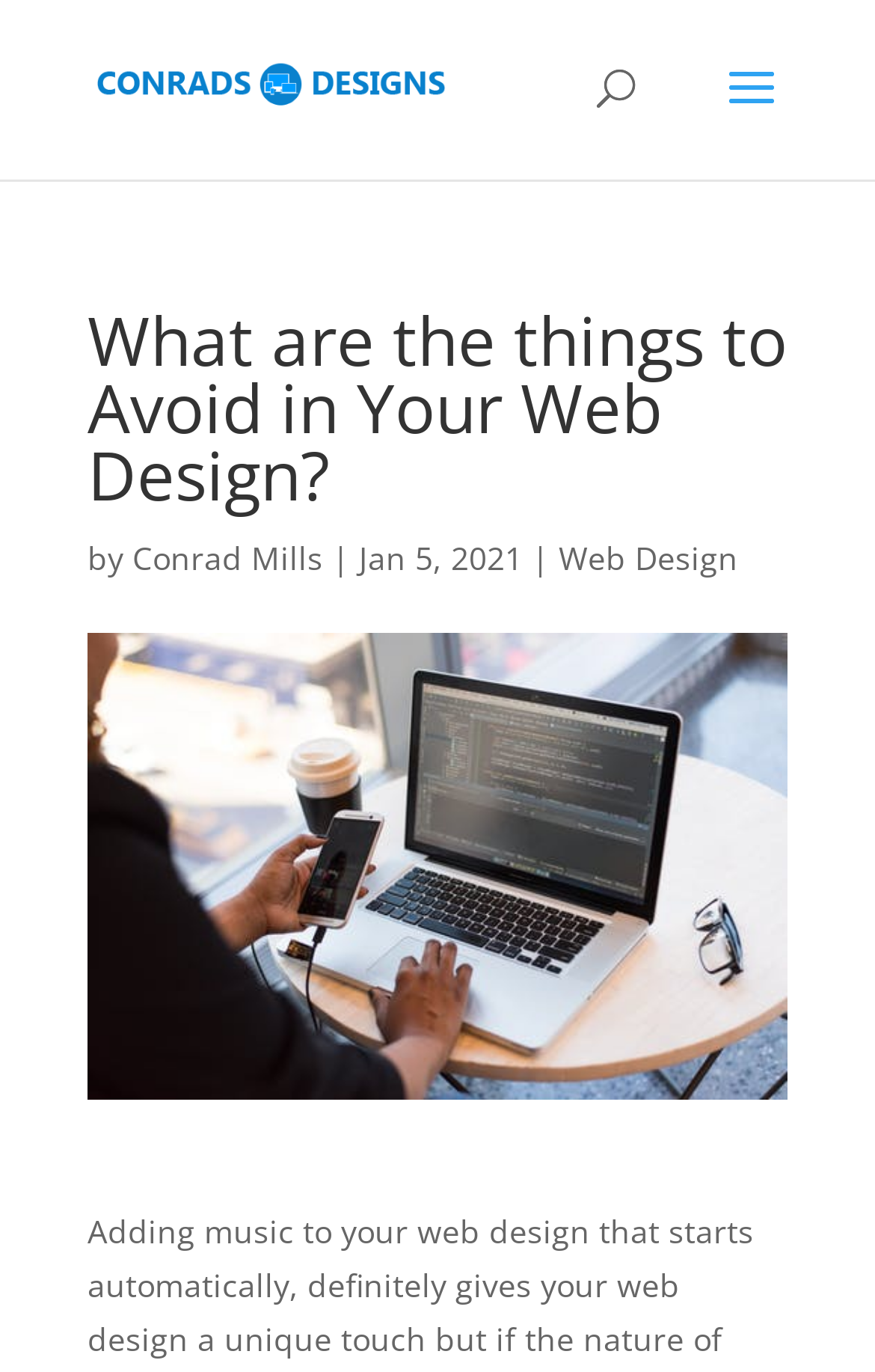What is the main heading of this webpage? Please extract and provide it.

What are the things to Avoid in Your Web Design?